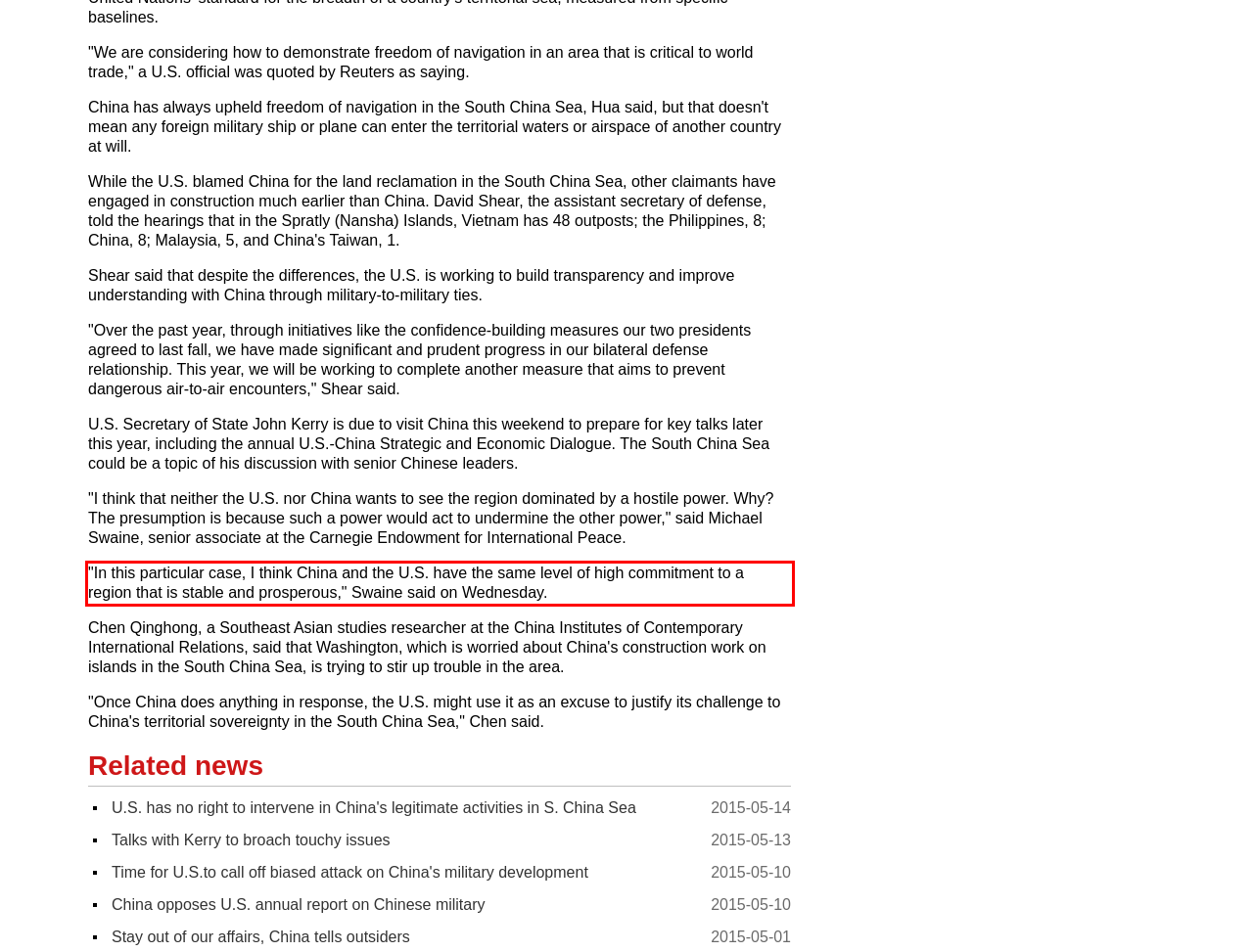Within the screenshot of the webpage, locate the red bounding box and use OCR to identify and provide the text content inside it.

"In this particular case, I think China and the U.S. have the same level of high commitment to a region that is stable and prosperous," Swaine said on Wednesday.